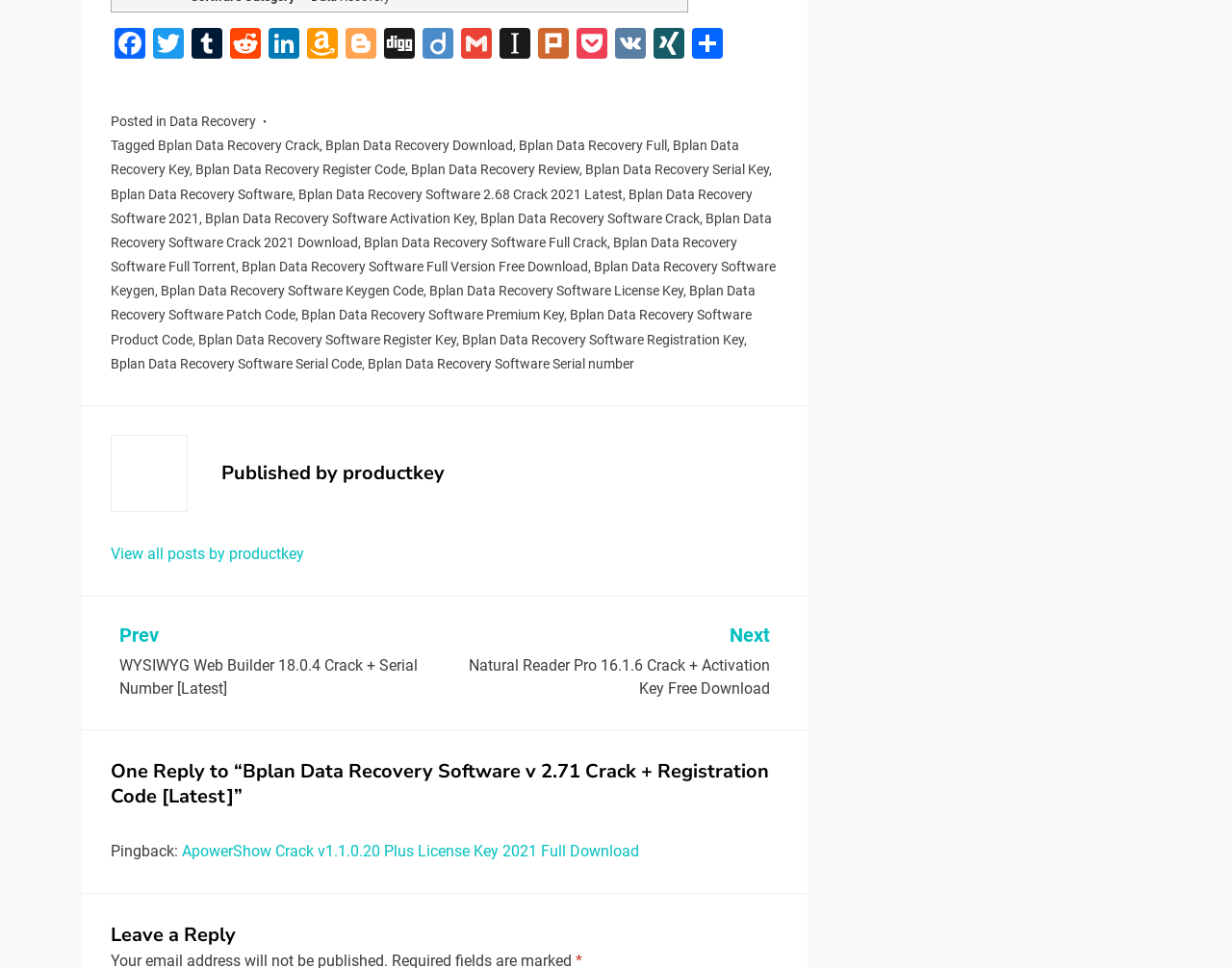Identify the bounding box coordinates of the HTML element based on this description: "Bplan Data Recovery Software 2021".

[0.09, 0.192, 0.611, 0.233]